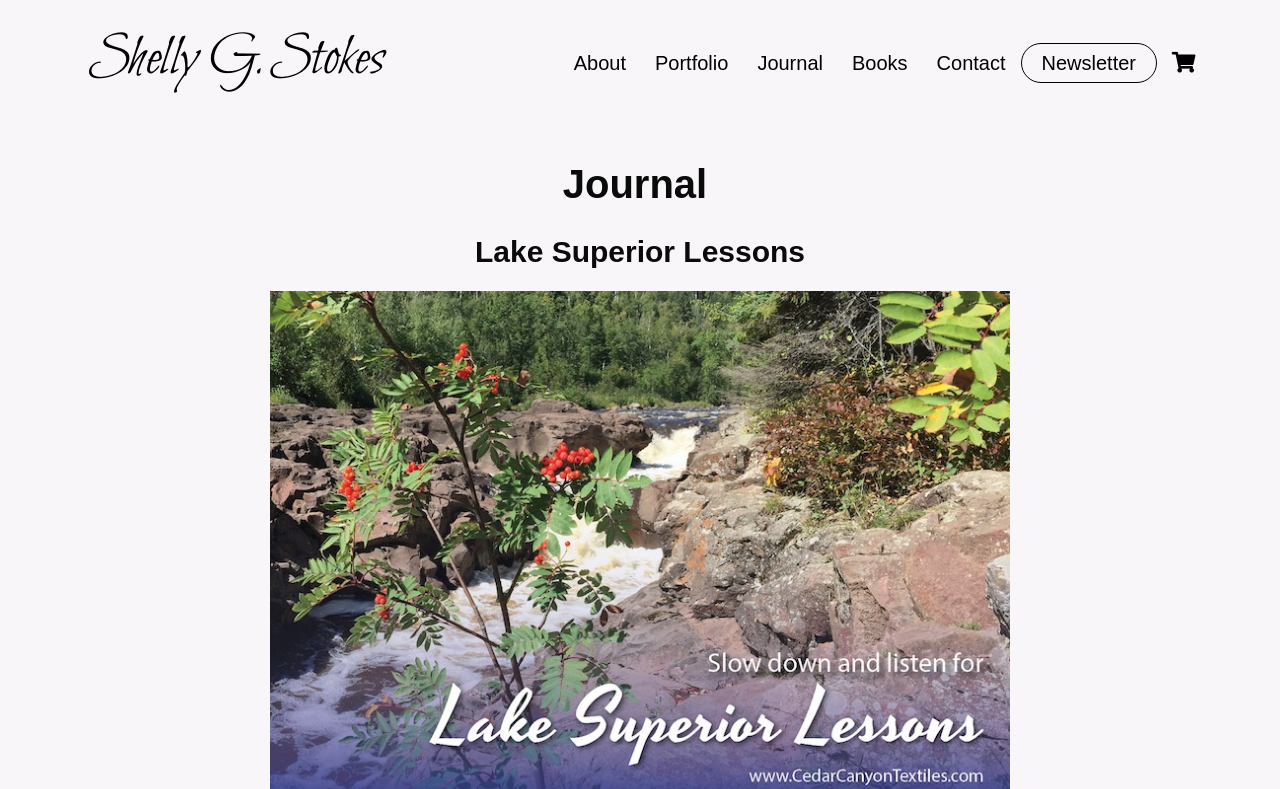Determine the bounding box coordinates of the clickable region to carry out the instruction: "subscribe to the newsletter".

[0.797, 0.054, 0.904, 0.105]